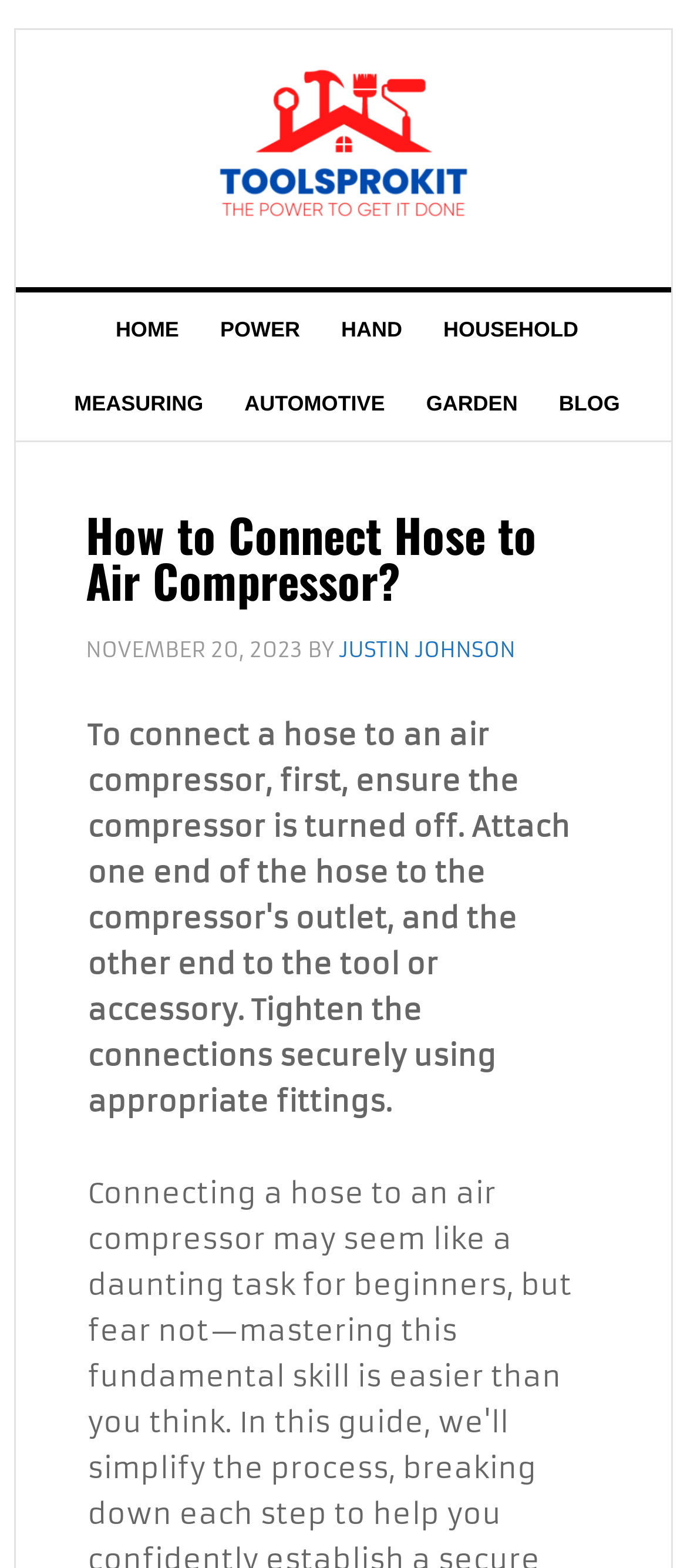Determine the bounding box for the HTML element described here: "Justin Johnson". The coordinates should be given as [left, top, right, bottom] with each number being a float between 0 and 1.

[0.494, 0.406, 0.751, 0.422]